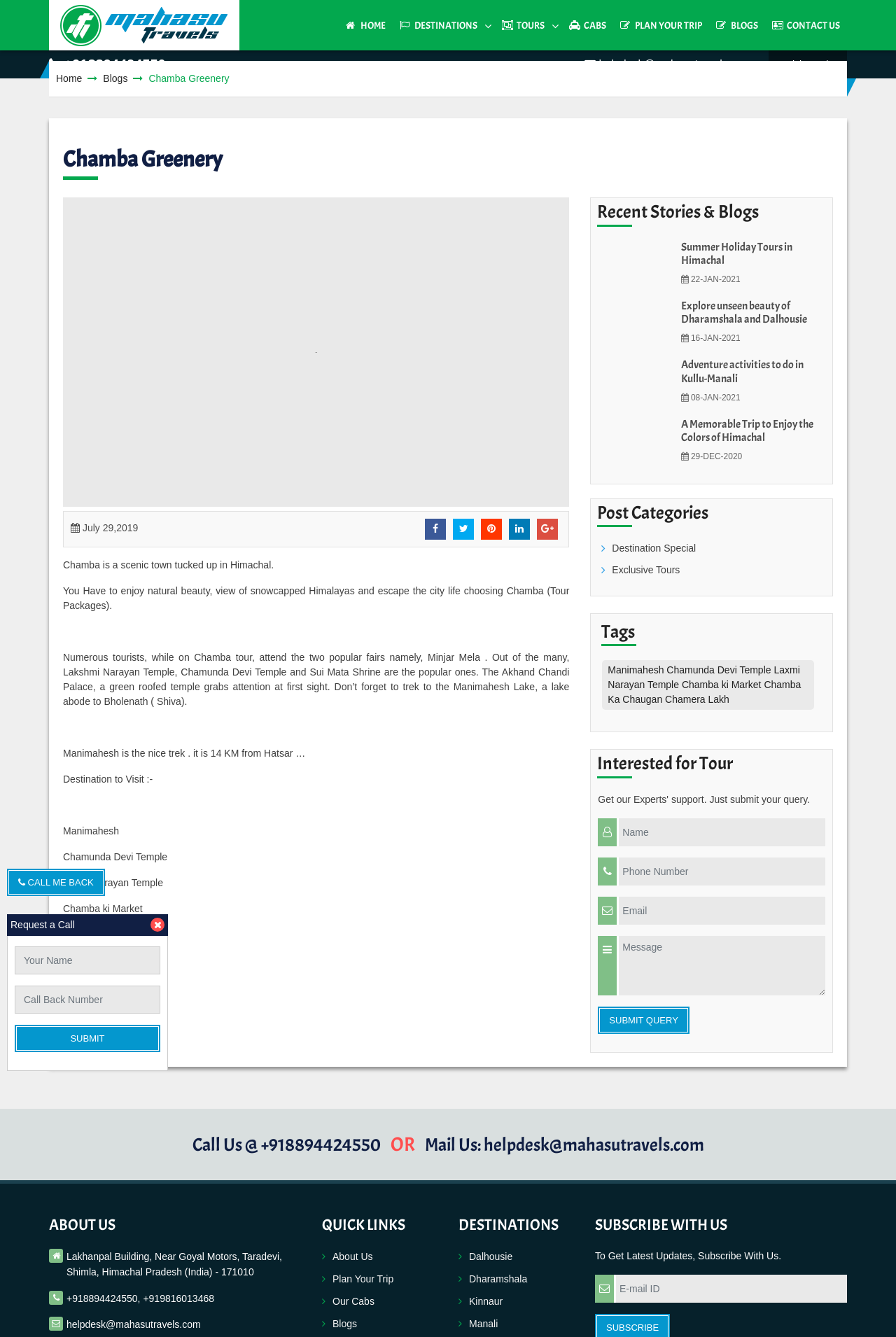Please give a one-word or short phrase response to the following question: 
What is the name of the town described on this webpage?

Chamba